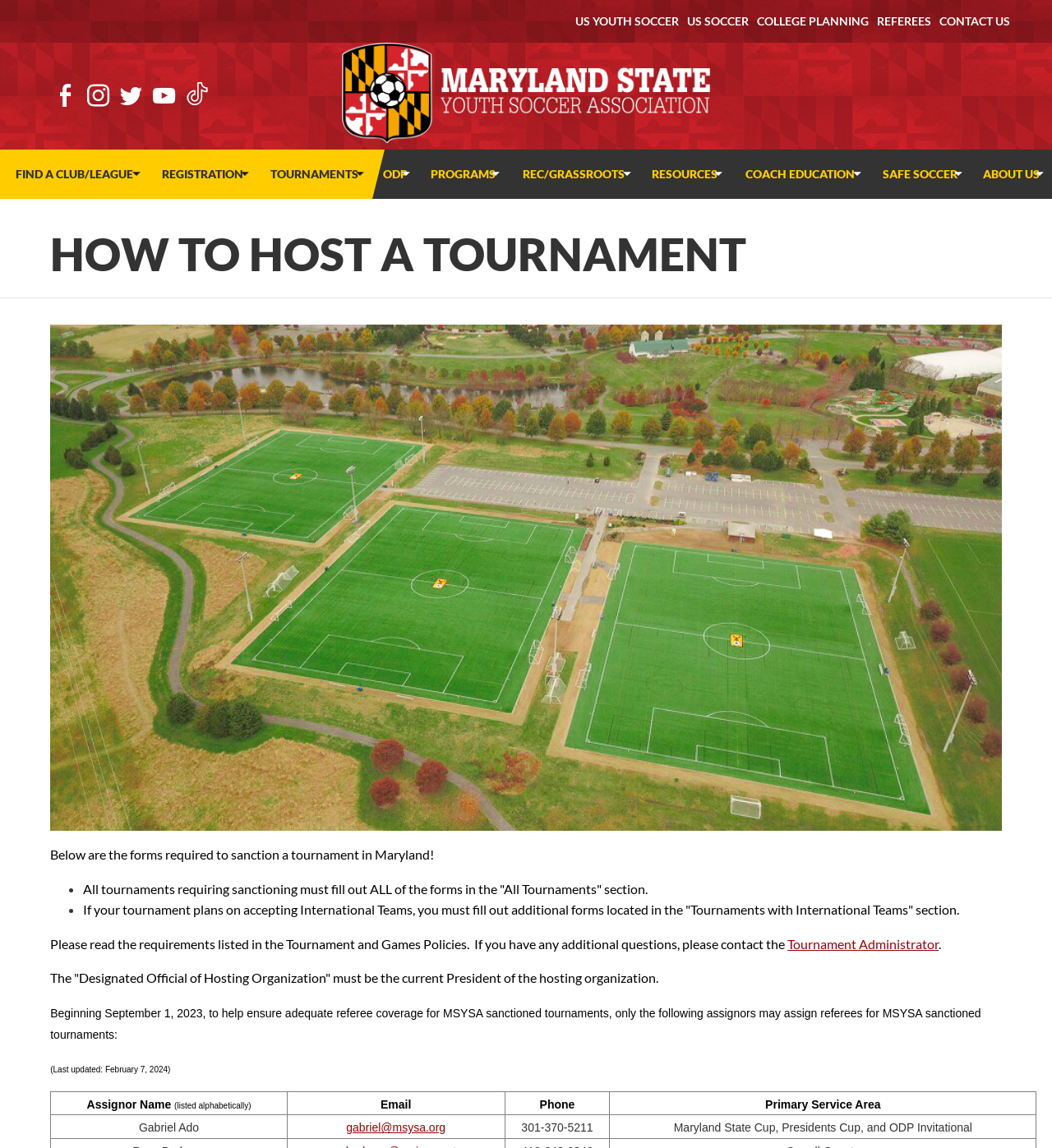Extract the bounding box for the UI element that matches this description: "http://thecrossingsaustin.com/".

None